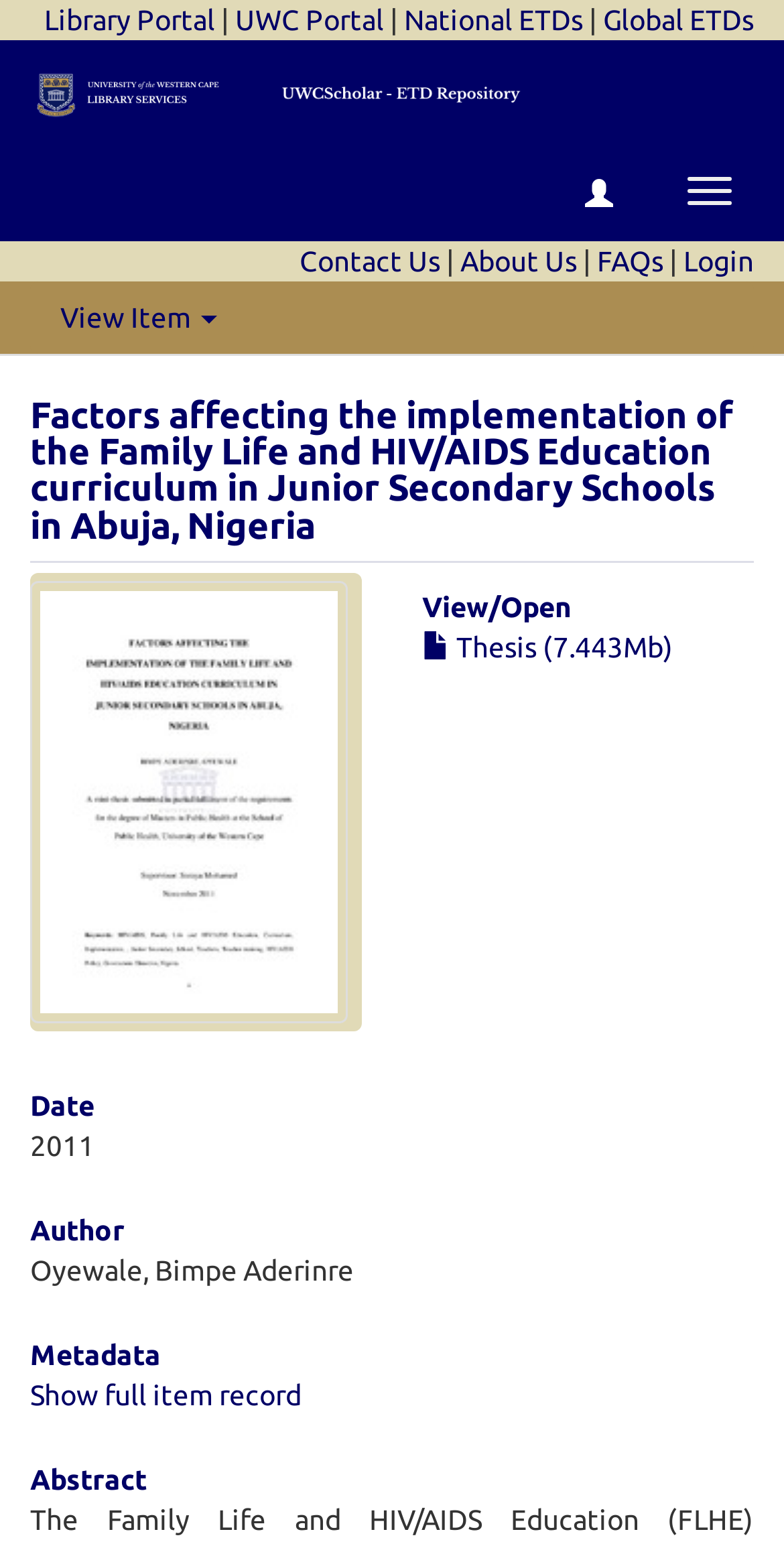Please specify the bounding box coordinates of the area that should be clicked to accomplish the following instruction: "Contact Us". The coordinates should consist of four float numbers between 0 and 1, i.e., [left, top, right, bottom].

[0.382, 0.158, 0.562, 0.179]